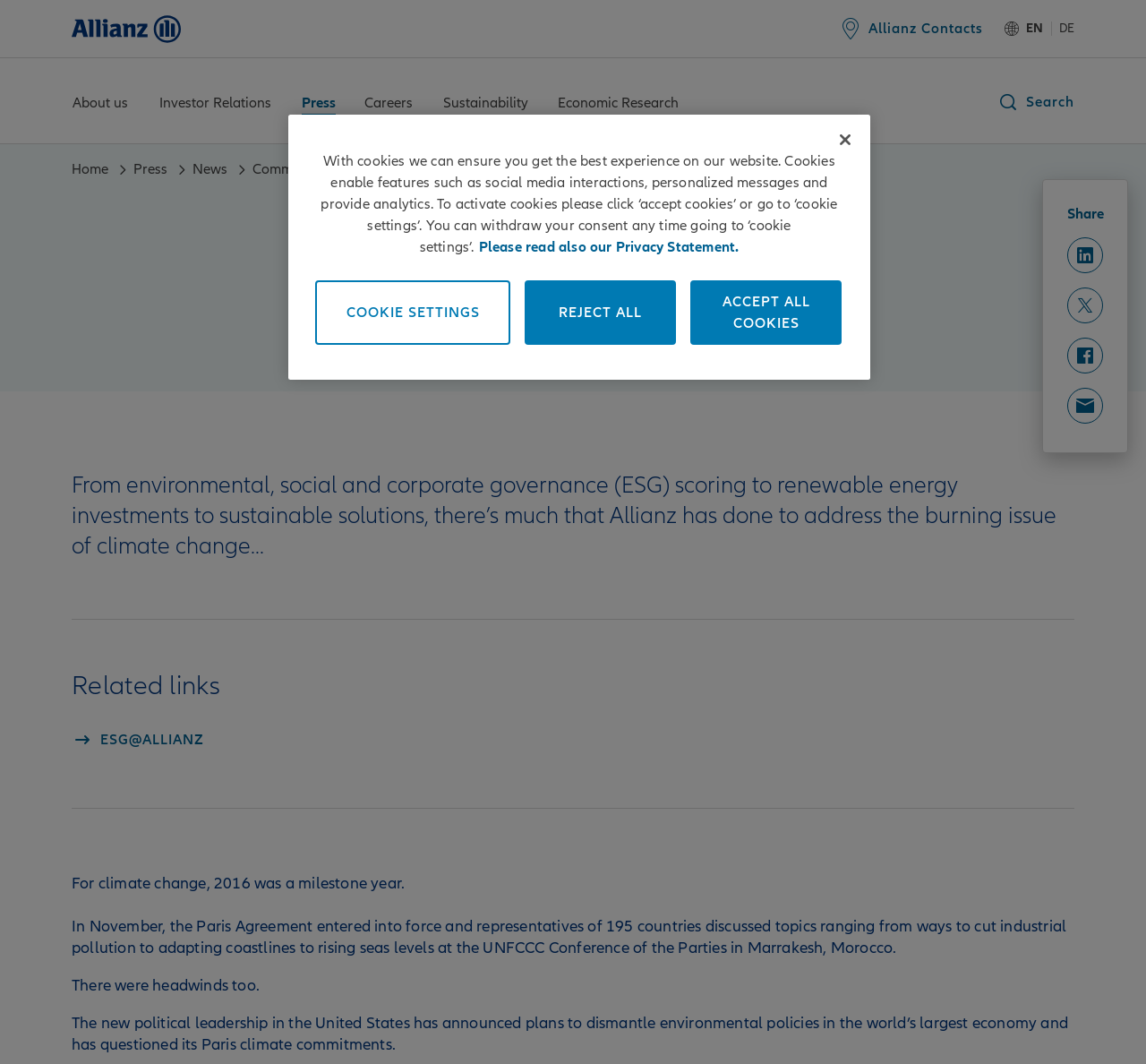Describe in detail what you see on the webpage.

The webpage is about Allianz's efforts to address climate change. At the top left corner, there is an Allianz logo. Below the logo, there are several links, including "Allianz Contacts", "English", "Deutsch", and others. 

To the right of the logo, there is a navigation menu with links to "About us", "Investor Relations", "Press", "Careers", "Sustainability", and "Economic Research". Next to the navigation menu, there is a search button.

Below the navigation menu, there is a breadcrumbs navigation section with links to "Home", "Press", "News", "Commitment", "Environment", and "Tackling climate change". 

The main content of the webpage starts with a heading "Tackling climate change" followed by a subheading that describes Allianz's efforts to address climate change. Below the subheading, there is a paragraph of text that mentions the Paris Agreement and the UNFCCC Conference of the Parties in Marrakesh, Morocco. 

The webpage then discusses the challenges faced in addressing climate change, including the new political leadership in the United States and its plans to dismantle environmental policies. 

At the bottom of the webpage, there is a "Share" button and a "Privacy" section with a modal dialog that provides information about cookies and privacy settings. The modal dialog has buttons to accept or reject all cookies, as well as a button to access cookie settings.